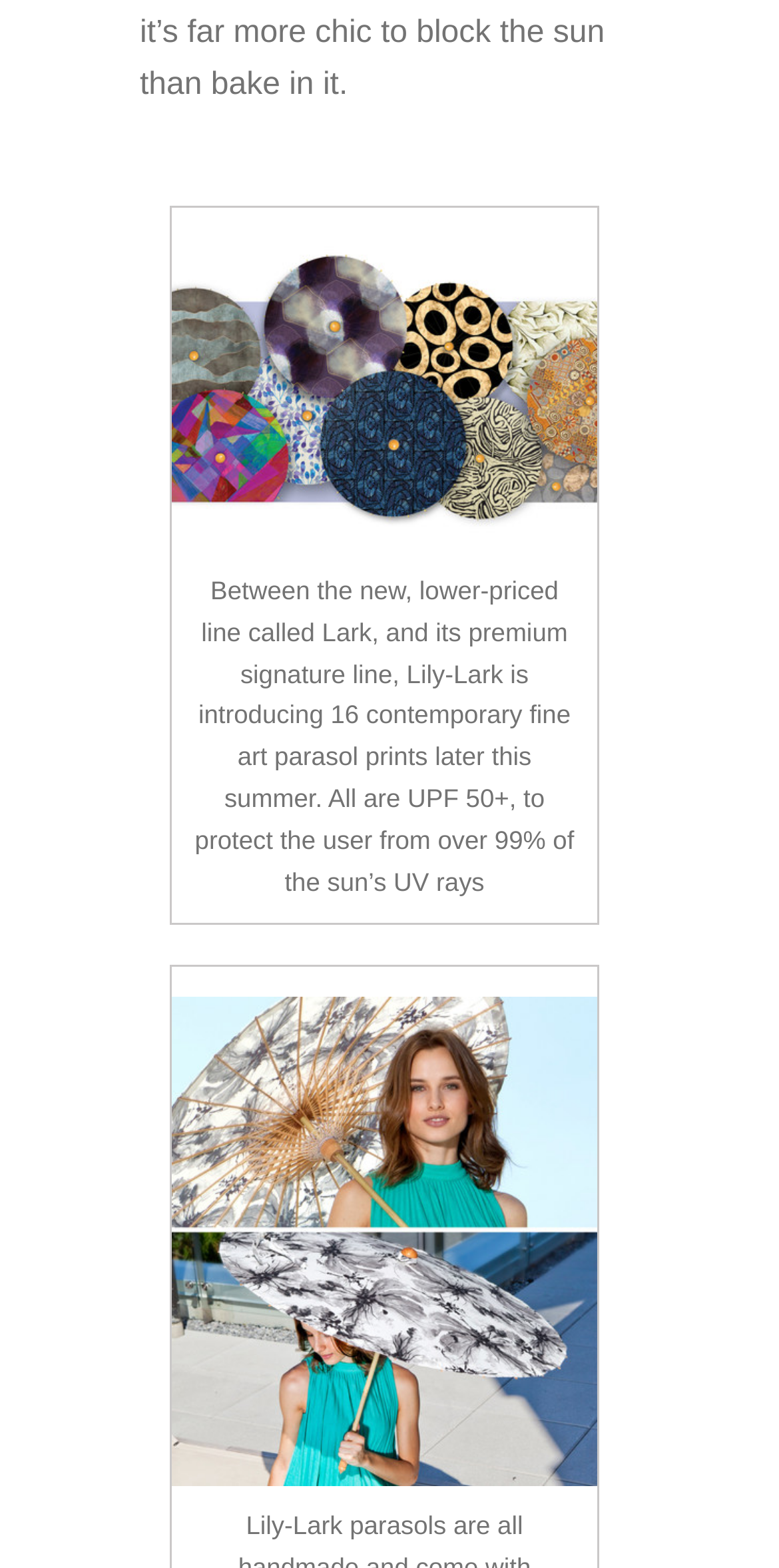What comes with the handmade parasols?
Look at the image and answer with only one word or phrase.

Matching carrying cases